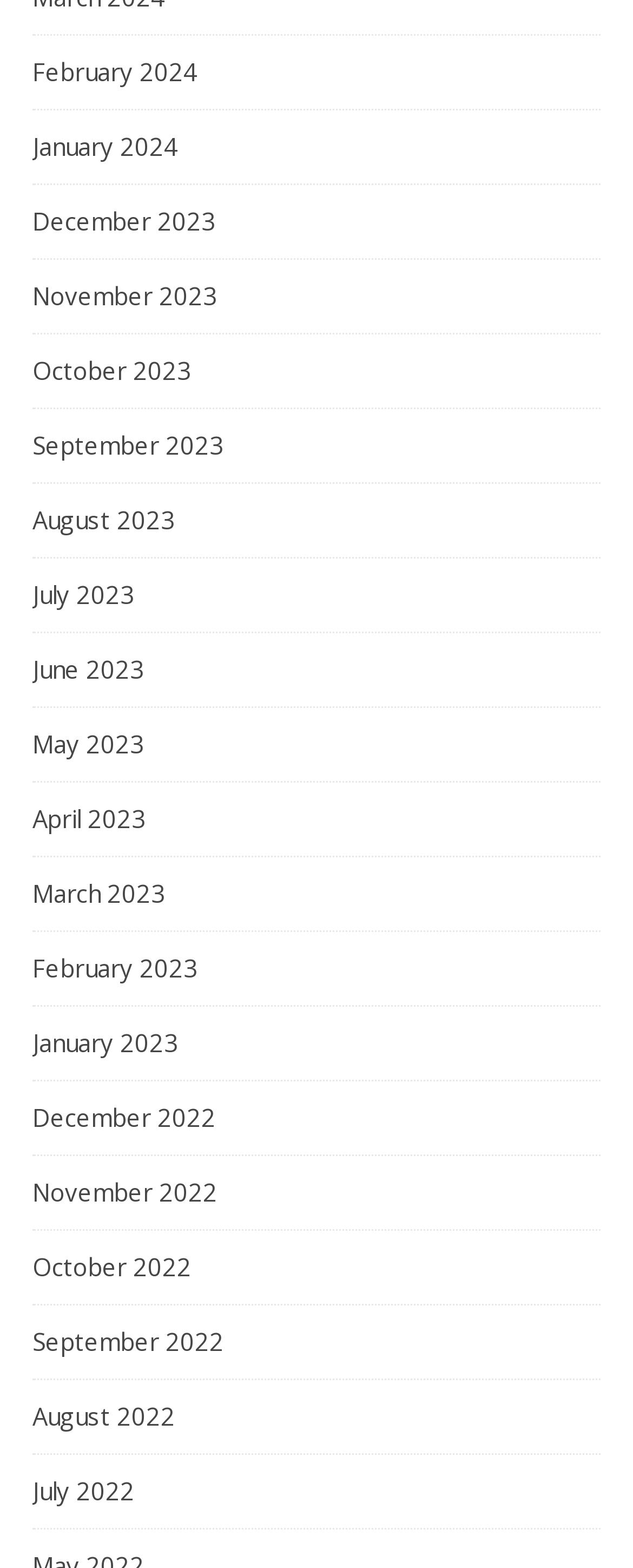Based on the visual content of the image, answer the question thoroughly: What is the earliest month listed?

I looked at the list of links and found that the last link is 'July 2022', which is the earliest month listed on the webpage.